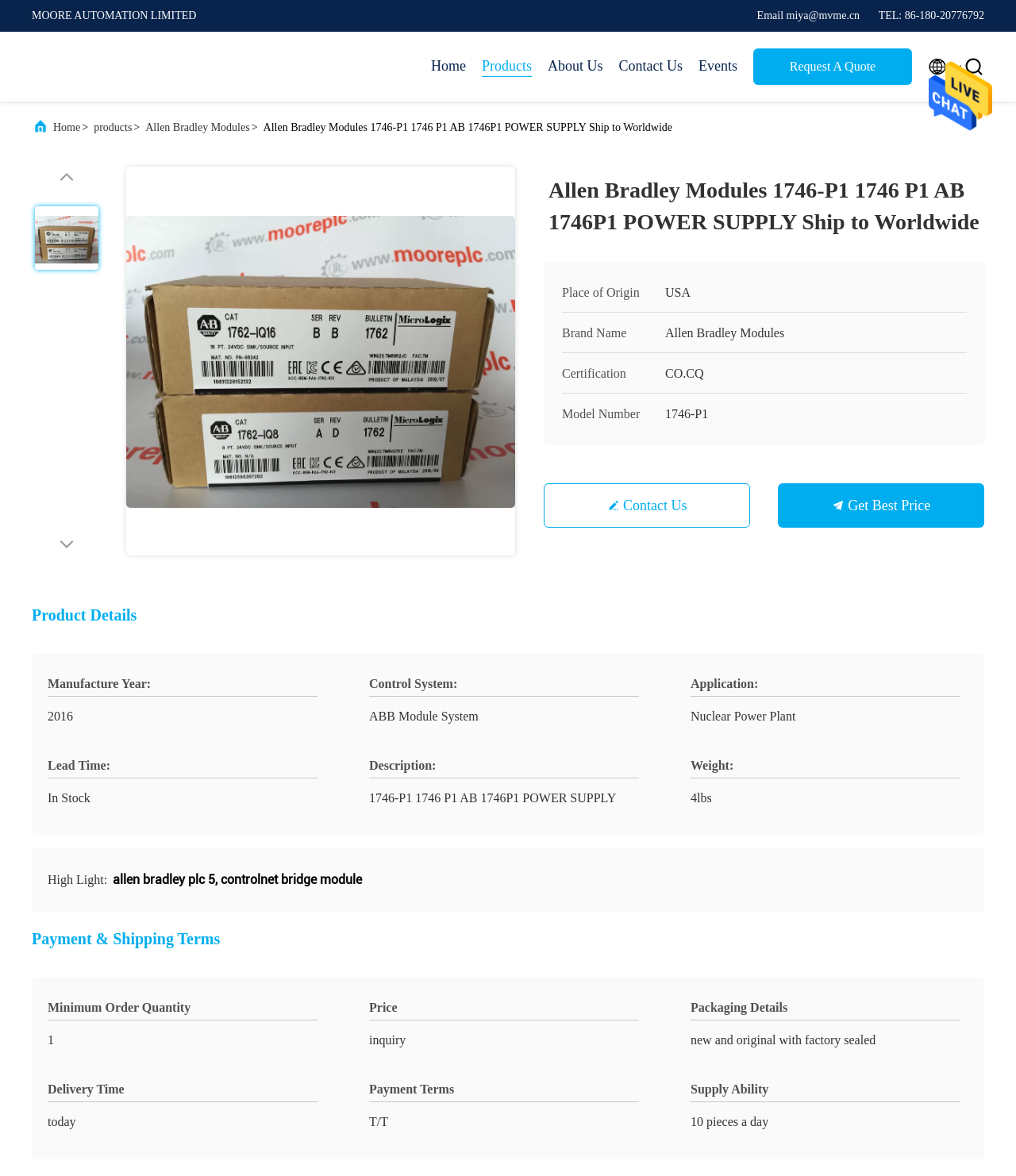Using floating point numbers between 0 and 1, provide the bounding box coordinates in the format (top-left x, top-left y, bottom-right x, bottom-right y). Locate the UI element described here: Email miya@mvme.cn

[0.745, 0.008, 0.846, 0.018]